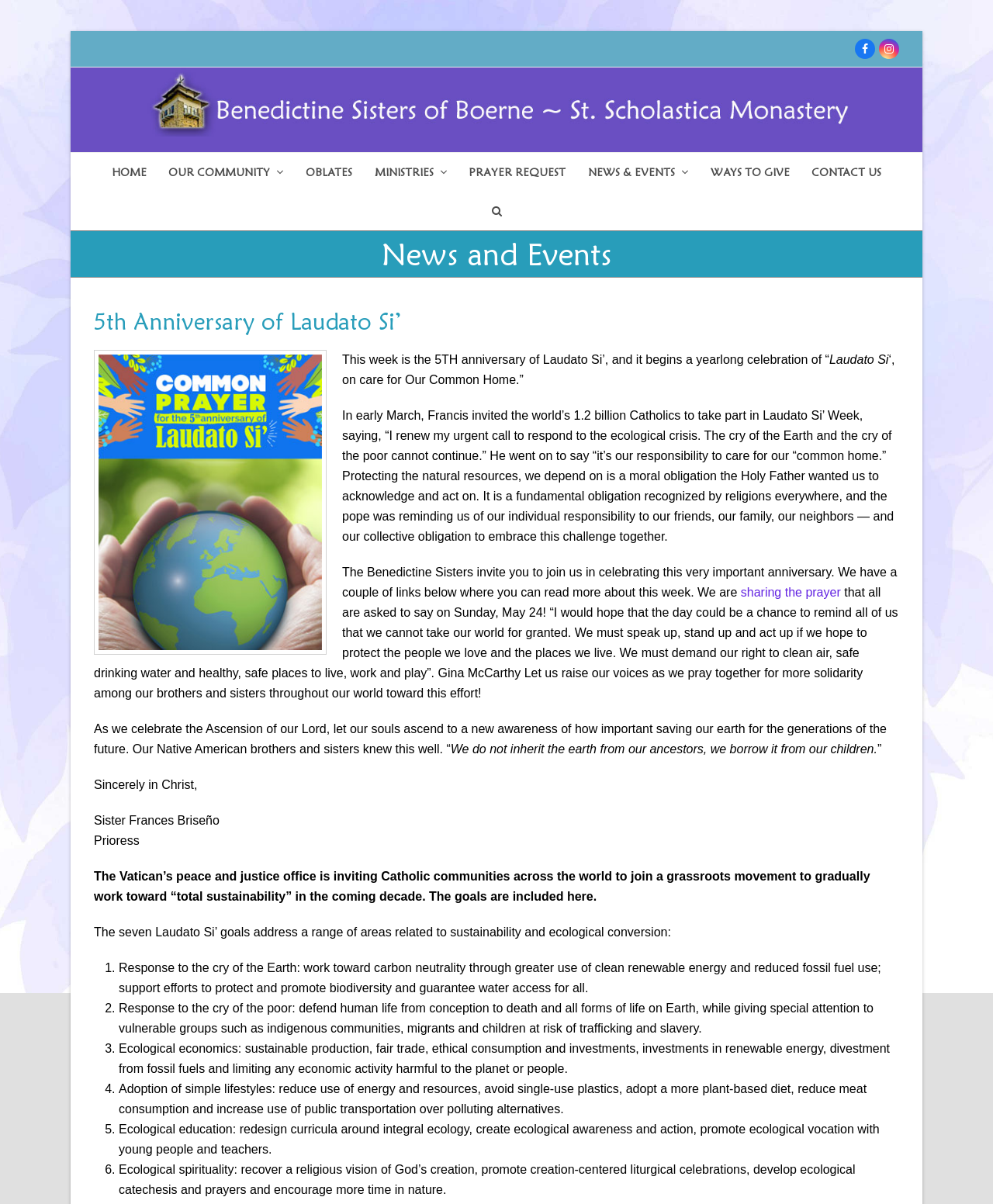What is the anniversary being celebrated?
Please utilize the information in the image to give a detailed response to the question.

The webpage is celebrating the 5th anniversary of Laudato Si’, which is mentioned in the heading '5th Anniversary of Laudato Si’’ and also in the text 'This week is the 5TH anniversary of Laudato Si’, and it begins a yearlong celebration of “on care for Our Common Home.”'